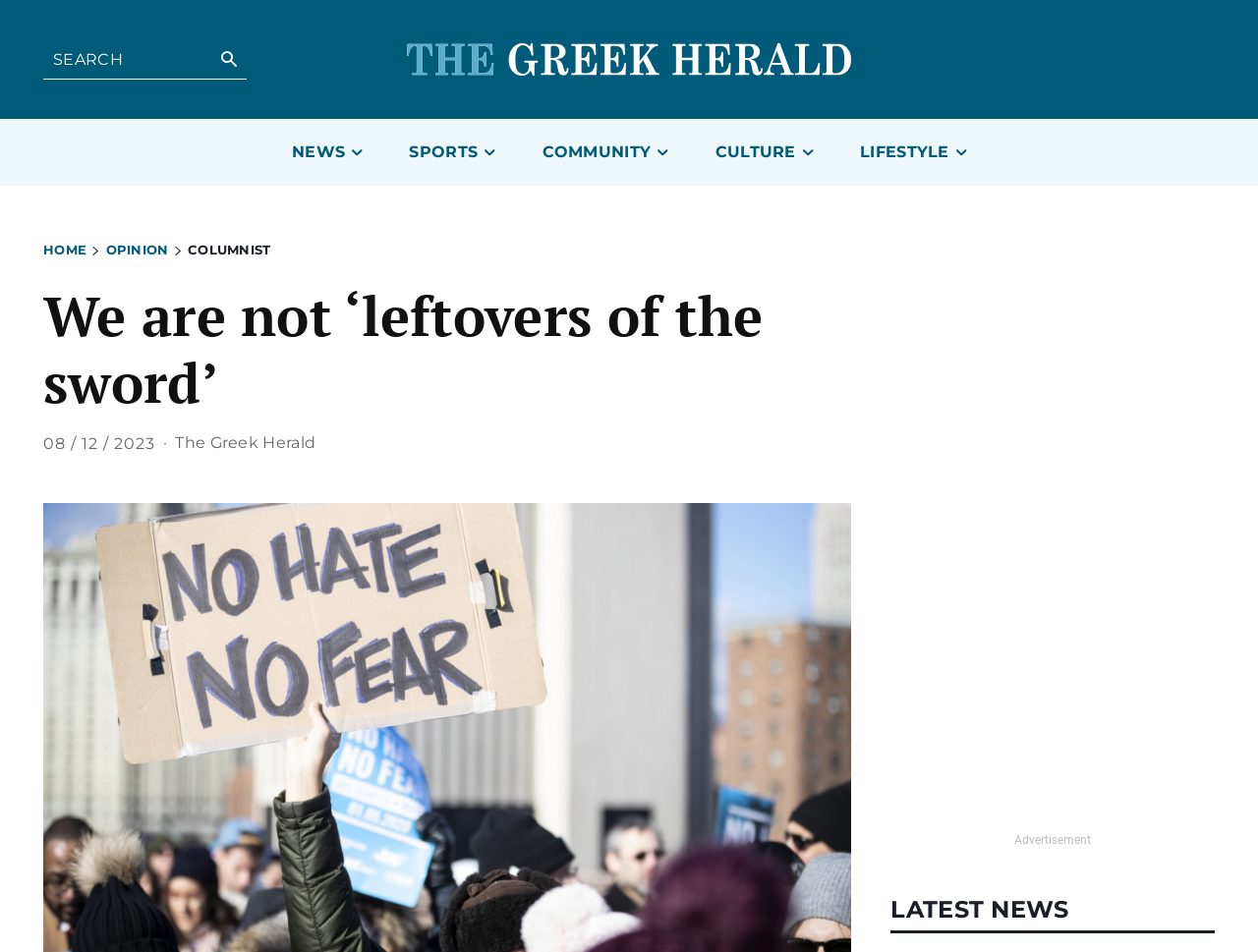Please identify the bounding box coordinates of the clickable element to fulfill the following instruction: "read the latest news". The coordinates should be four float numbers between 0 and 1, i.e., [left, top, right, bottom].

[0.708, 0.937, 0.966, 0.977]